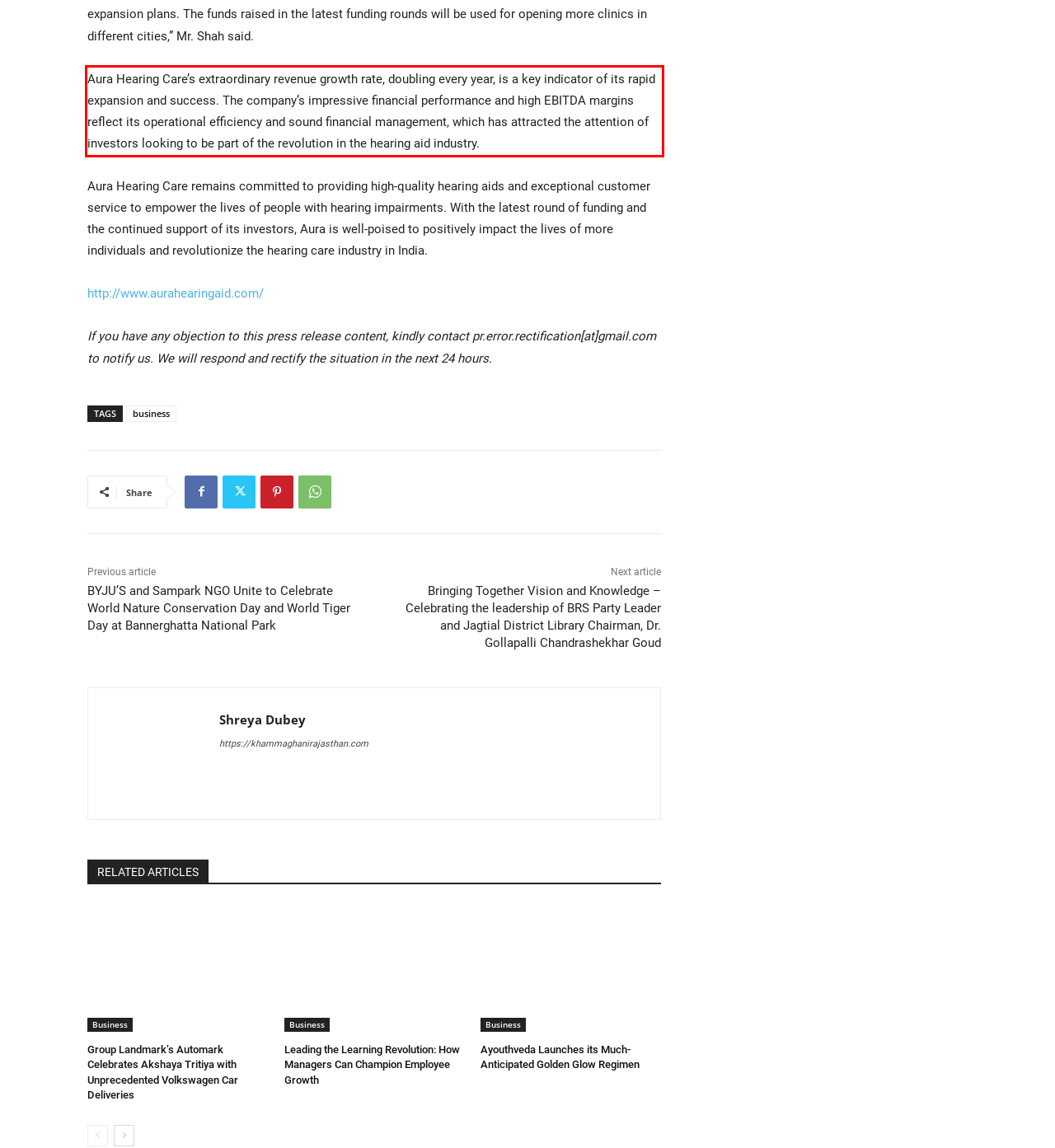Identify the text inside the red bounding box in the provided webpage screenshot and transcribe it.

Aura Hearing Care’s extraordinary revenue growth rate, doubling every year, is a key indicator of its rapid expansion and success. The company’s impressive financial performance and high EBITDA margins reflect its operational efficiency and sound financial management, which has attracted the attention of investors looking to be part of the revolution in the hearing aid industry.